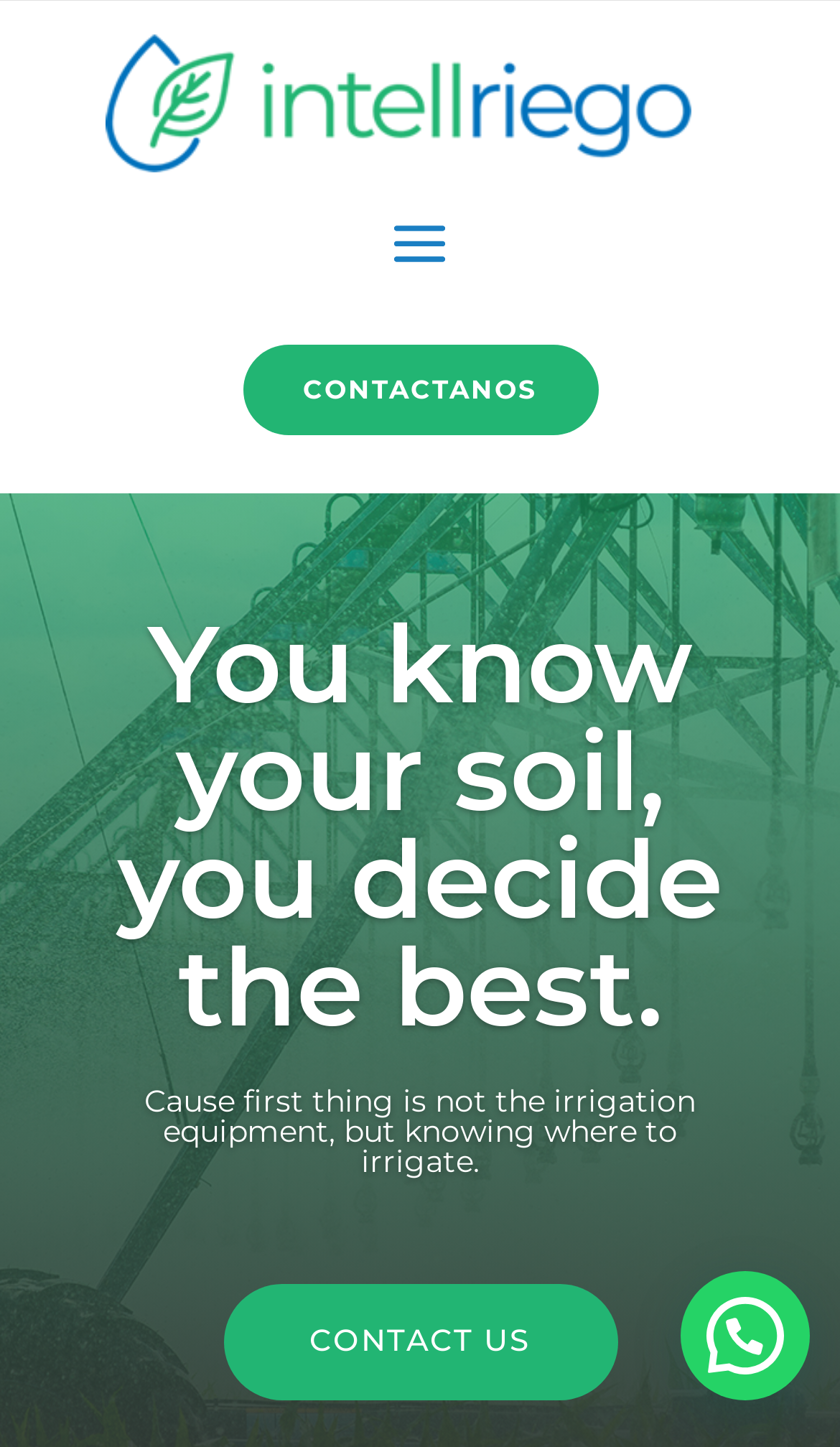Determine the bounding box coordinates in the format (top-left x, top-left y, bottom-right x, bottom-right y). Ensure all values are floating point numbers between 0 and 1. Identify the bounding box of the UI element described by: Contactanos

[0.288, 0.238, 0.712, 0.301]